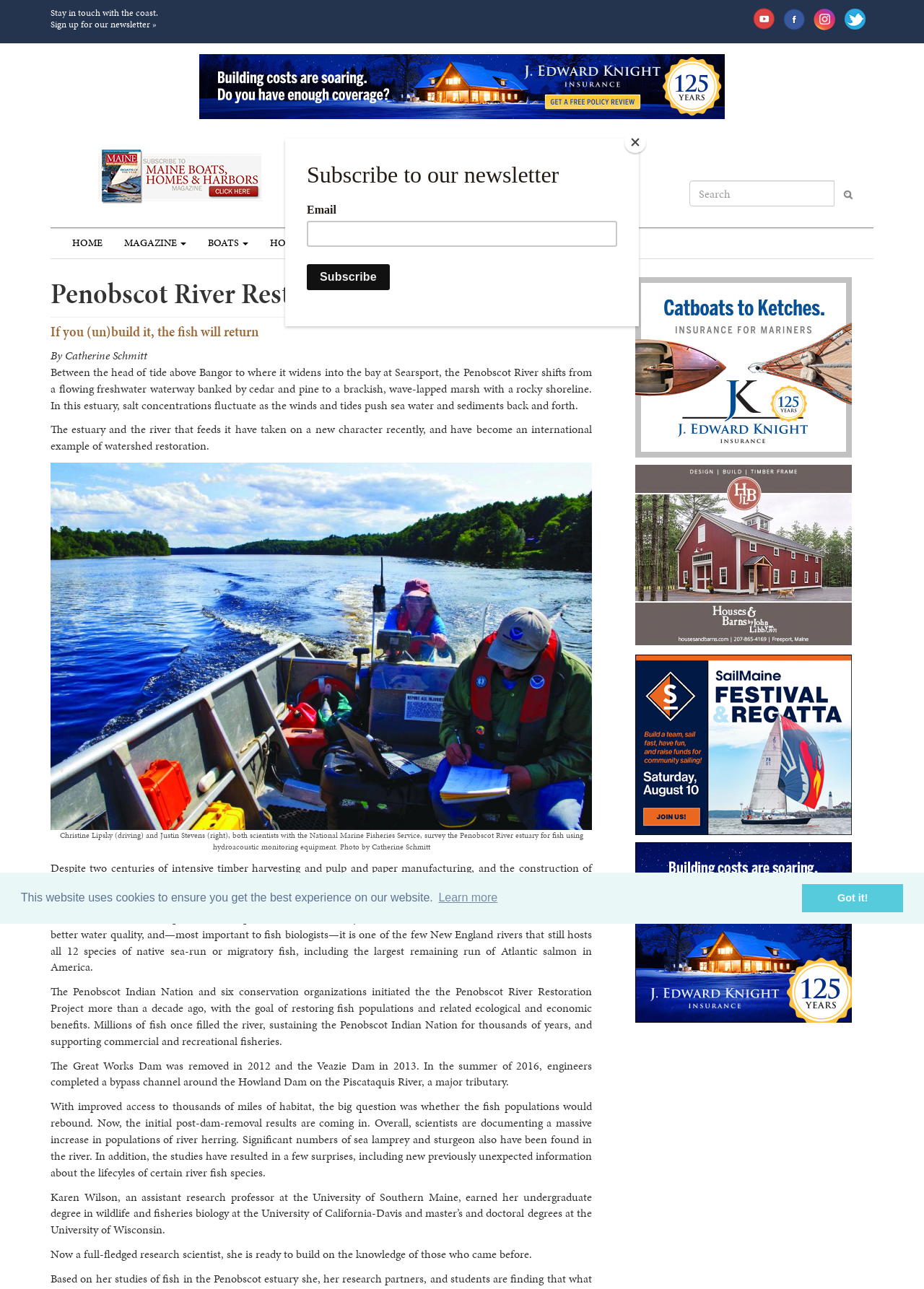Identify the bounding box coordinates of the area you need to click to perform the following instruction: "Search for something".

[0.746, 0.14, 0.903, 0.16]